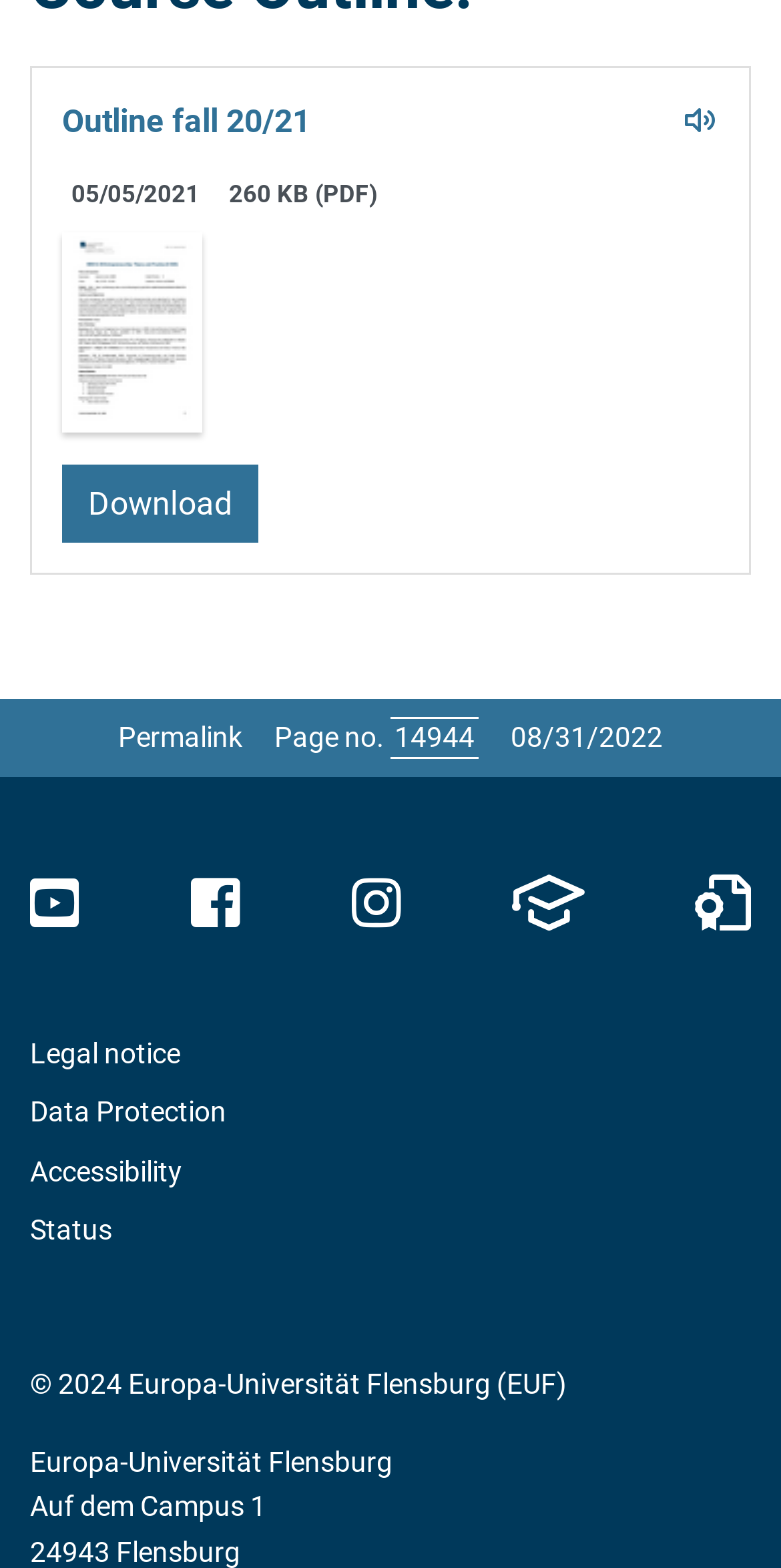How many links are there in the footer section?
Based on the screenshot, give a detailed explanation to answer the question.

The footer section is located at the bottom of the webpage and contains several links. By counting the links, we can see that there are four links in total, which are 'Legal notice', 'Data Protection', 'Accessibility', and 'Status'.